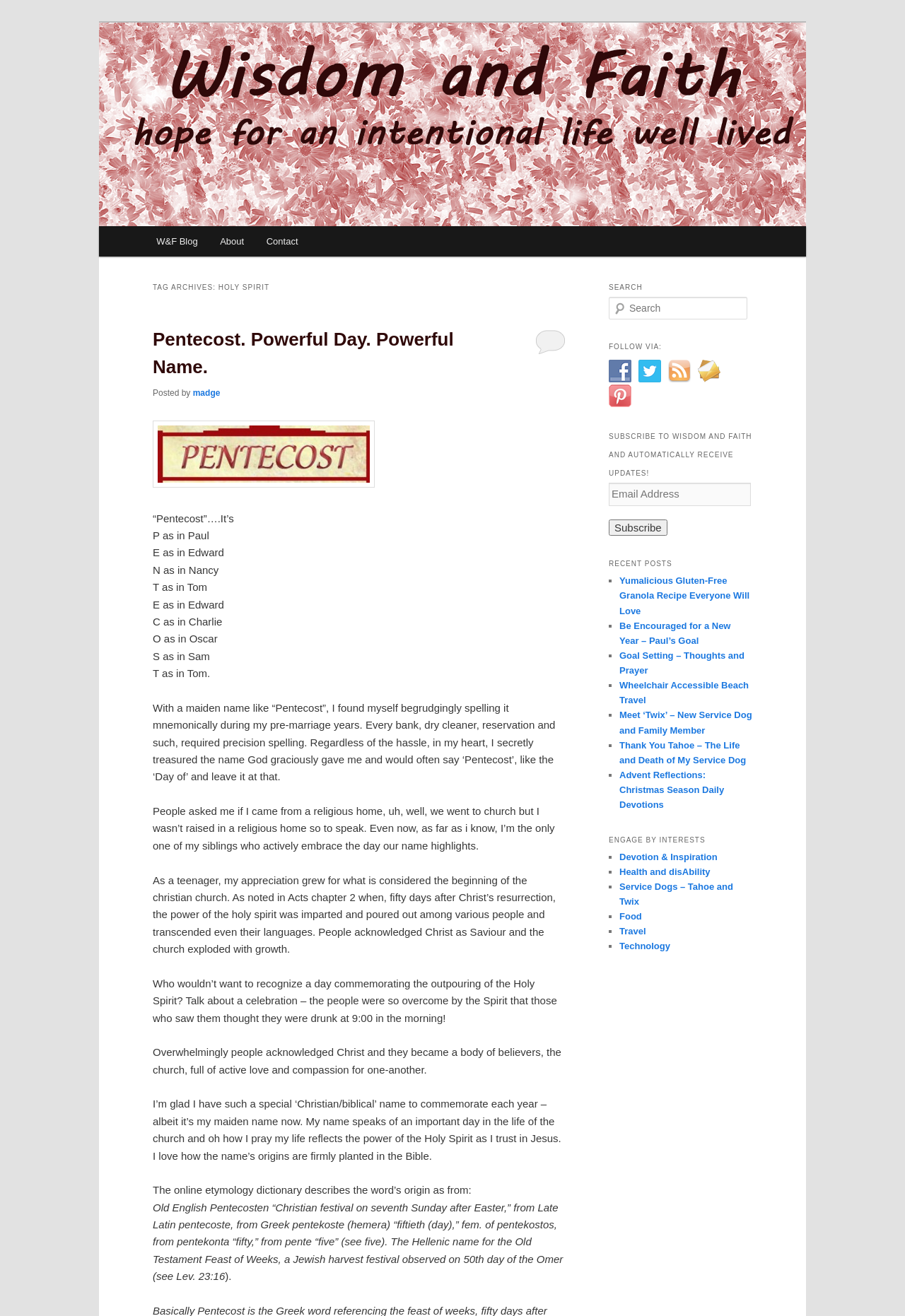How many social media platforms can you follow the blog on?
Please describe in detail the information shown in the image to answer the question.

I found the answer by looking at the 'FOLLOW VIA:' section which lists five social media platforms: Facebook, Twitter, RSS, E-mail, and Pinterest.